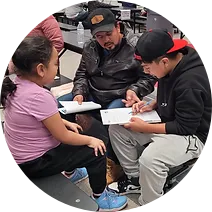Describe all the important aspects and features visible in the image.

The image captures an engaging moment during a community-focused event aimed at strengthening family bonds and enhancing leadership skills among middle school boys. In a supportive environment, a father figure is seen attentively interacting with two children—one boy and one girl—who are likely participating in an initiative designed to involve parents in their children's development. The children appear to be engaged in a discussion or activity that fosters their self-confidence and critical thinking skills. This setting reflects the program's commitment to addressing challenges such as peer pressure and lack of parental involvement while promoting positive social behavior and academic success. The image embodies the essence of community engagement and responsible fatherhood, highlighting the importance of nurturing relationships and supporting children's growth through active participation.